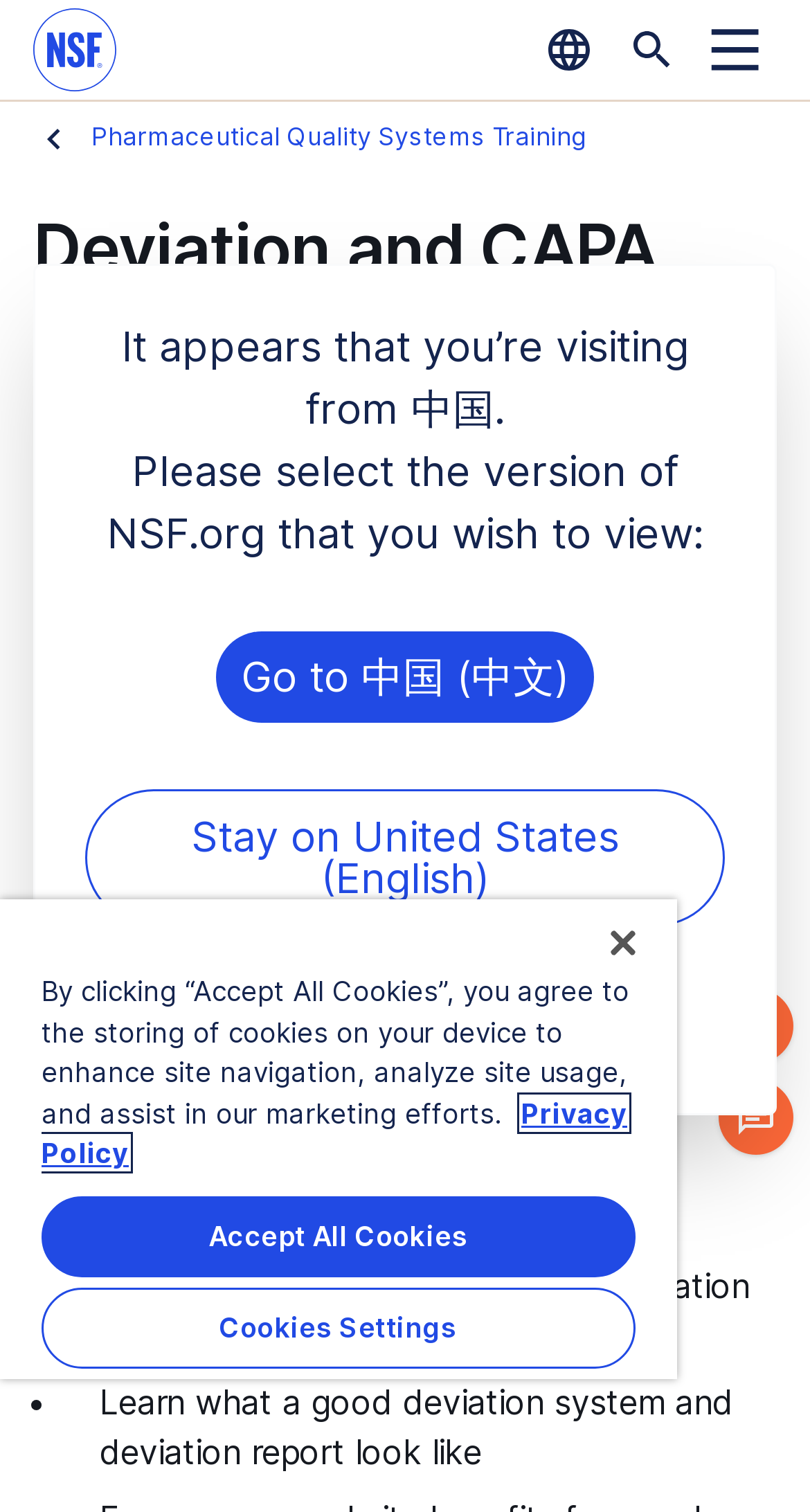Find the bounding box coordinates for the area you need to click to carry out the instruction: "Select a different region". The coordinates should be four float numbers between 0 and 1, indicated as [left, top, right, bottom].

[0.172, 0.657, 0.828, 0.703]